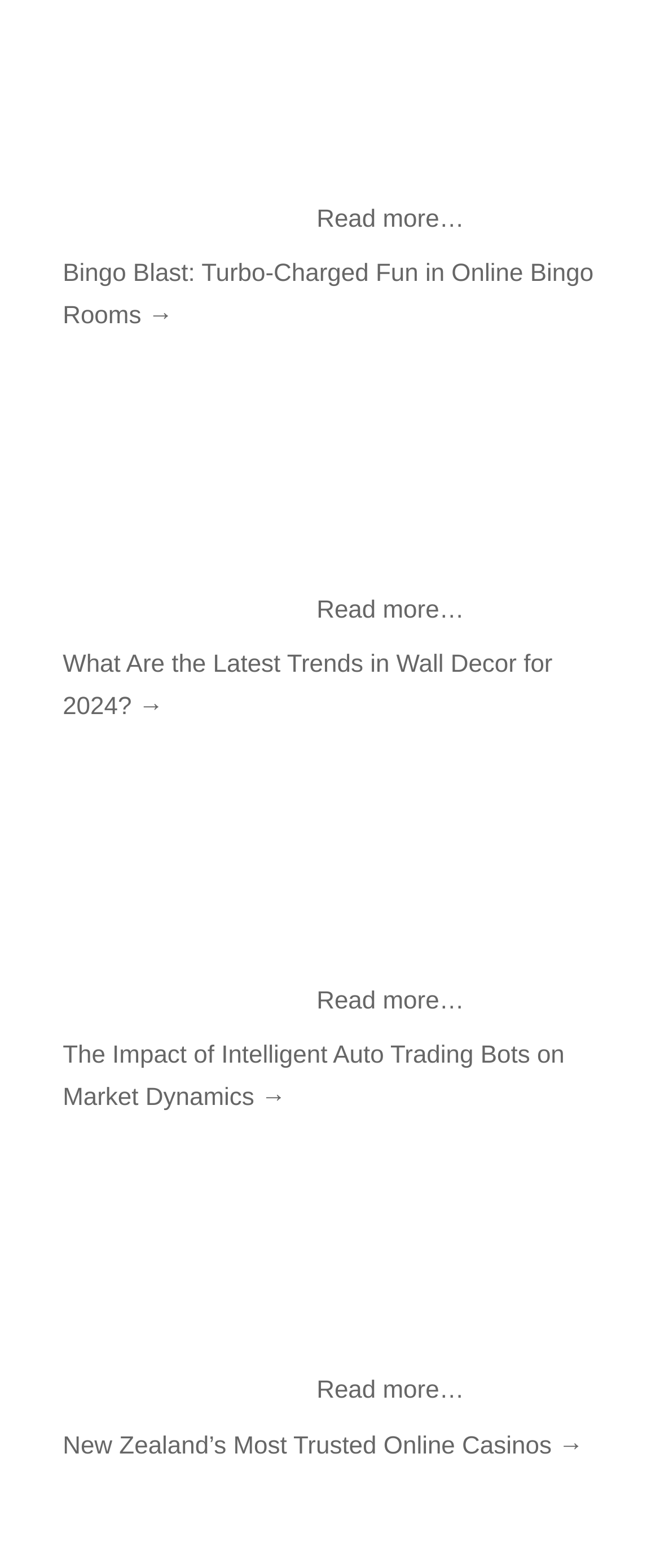Determine the bounding box coordinates for the UI element described. Format the coordinates as (top-left x, top-left y, bottom-right x, bottom-right y) and ensure all values are between 0 and 1. Element description: Read more…

[0.48, 0.132, 0.703, 0.149]